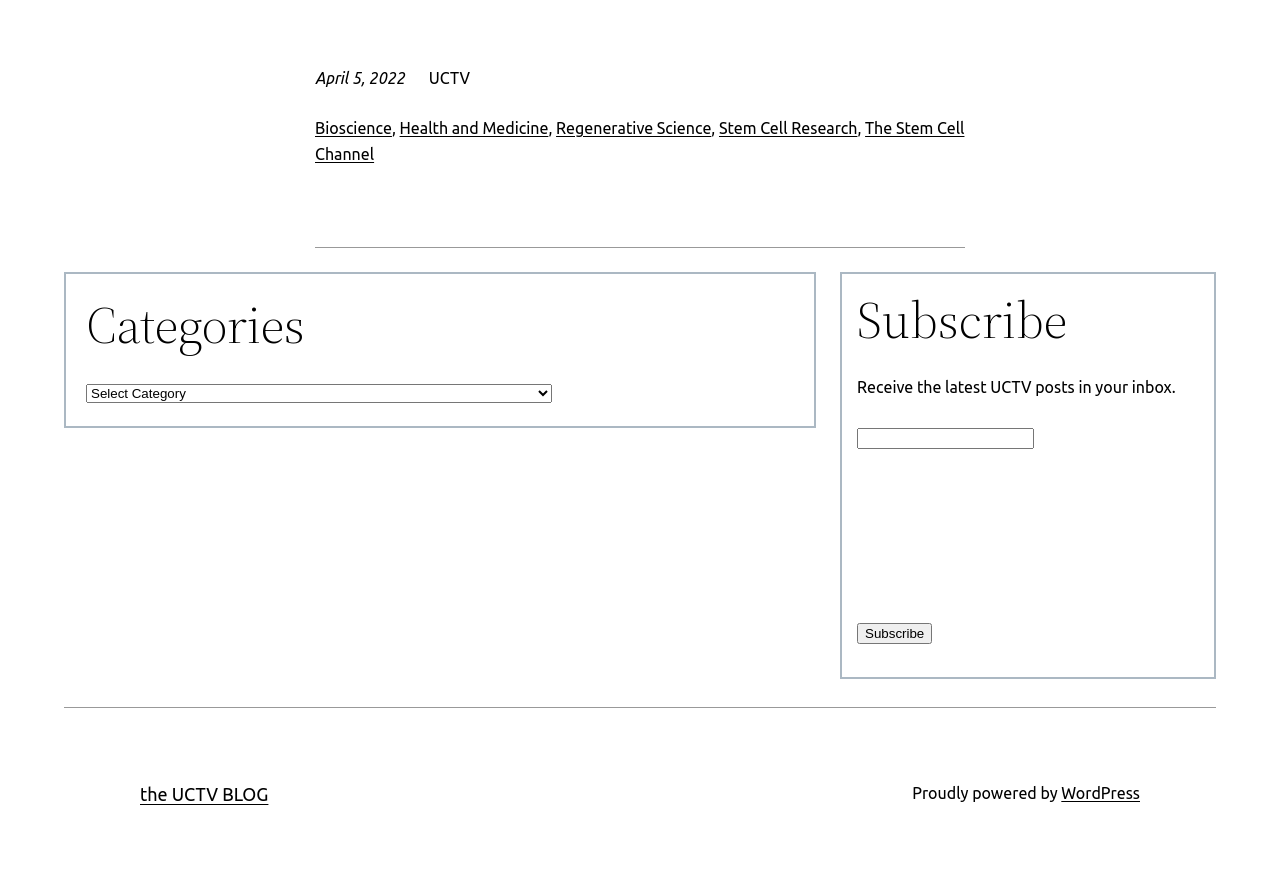What is the name of the channel mentioned on the webpage?
Offer a detailed and exhaustive answer to the question.

The name of the channel mentioned on the webpage is 'The Stem Cell Channel', as indicated by the link element with ID 236, which is one of the categories listed on the webpage.